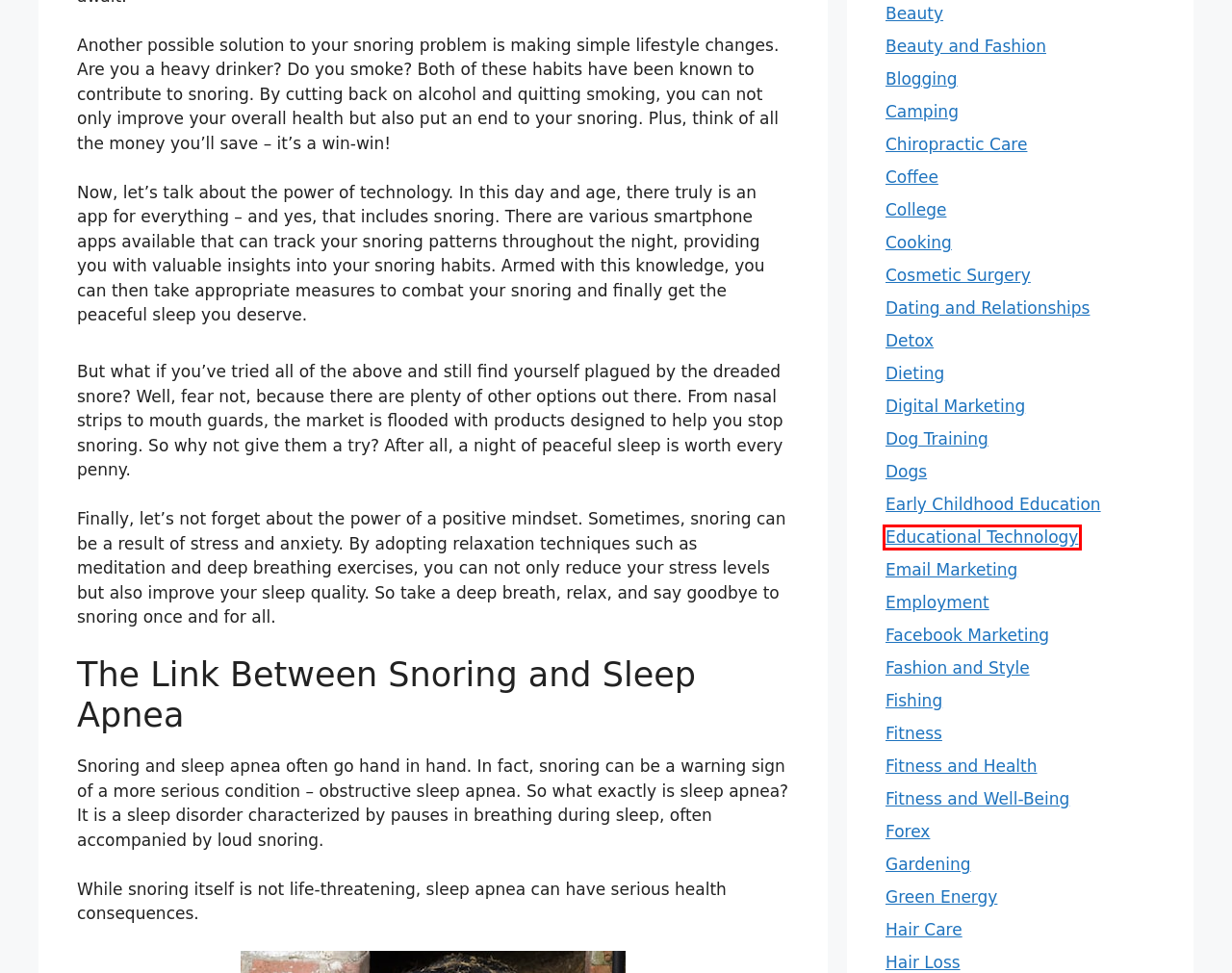You have received a screenshot of a webpage with a red bounding box indicating a UI element. Please determine the most fitting webpage description that matches the new webpage after clicking on the indicated element. The choices are:
A. Cosmetic Surgery – Catewa
B. Email Marketing – Catewa
C. Camping – Catewa
D. Beauty – Catewa
E. Educational Technology – Catewa
F. Detox – Catewa
G. Coffee – Catewa
H. Digital Marketing – Catewa

E